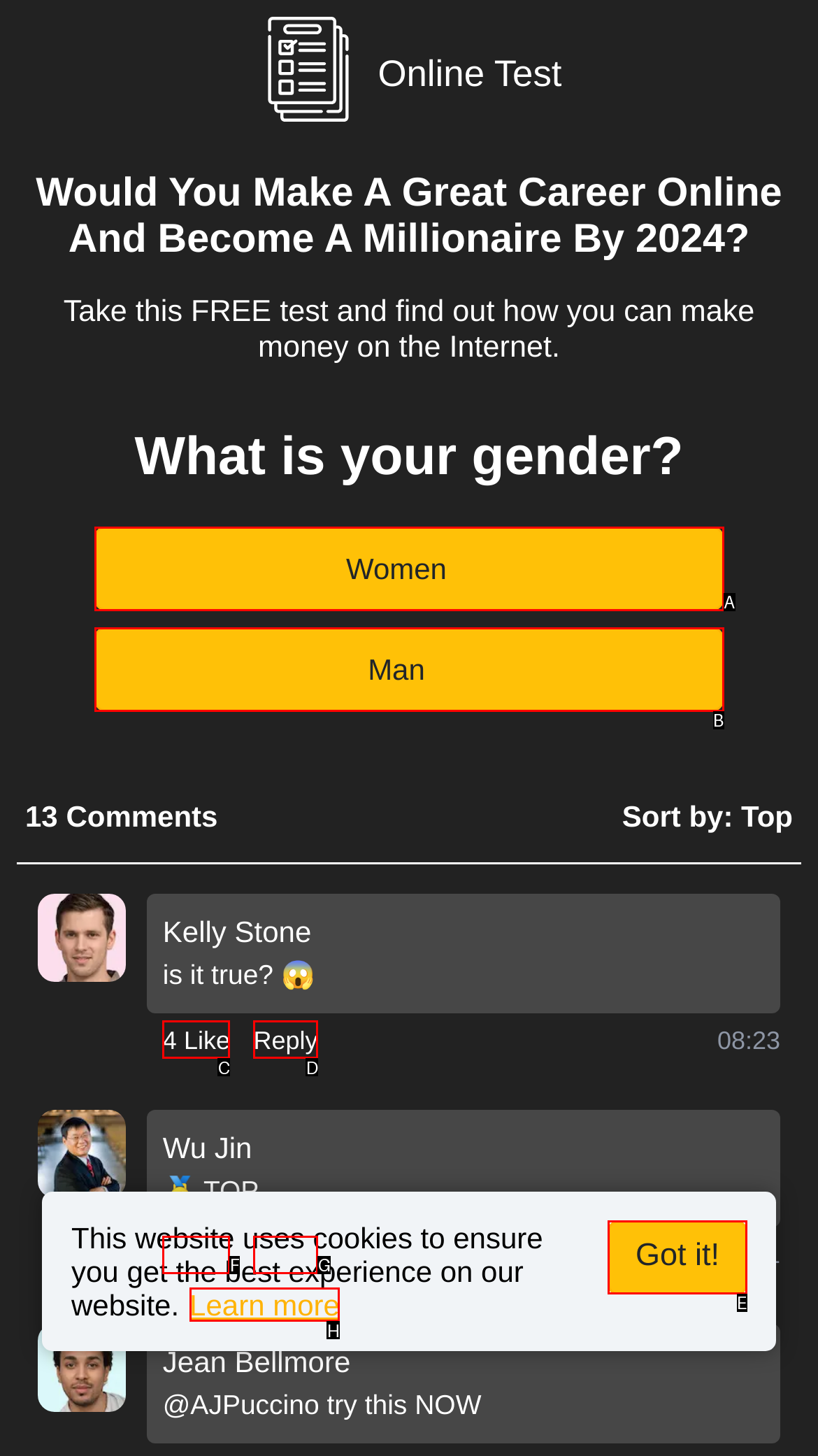Identify the UI element that best fits the description: Got it!
Respond with the letter representing the correct option.

E